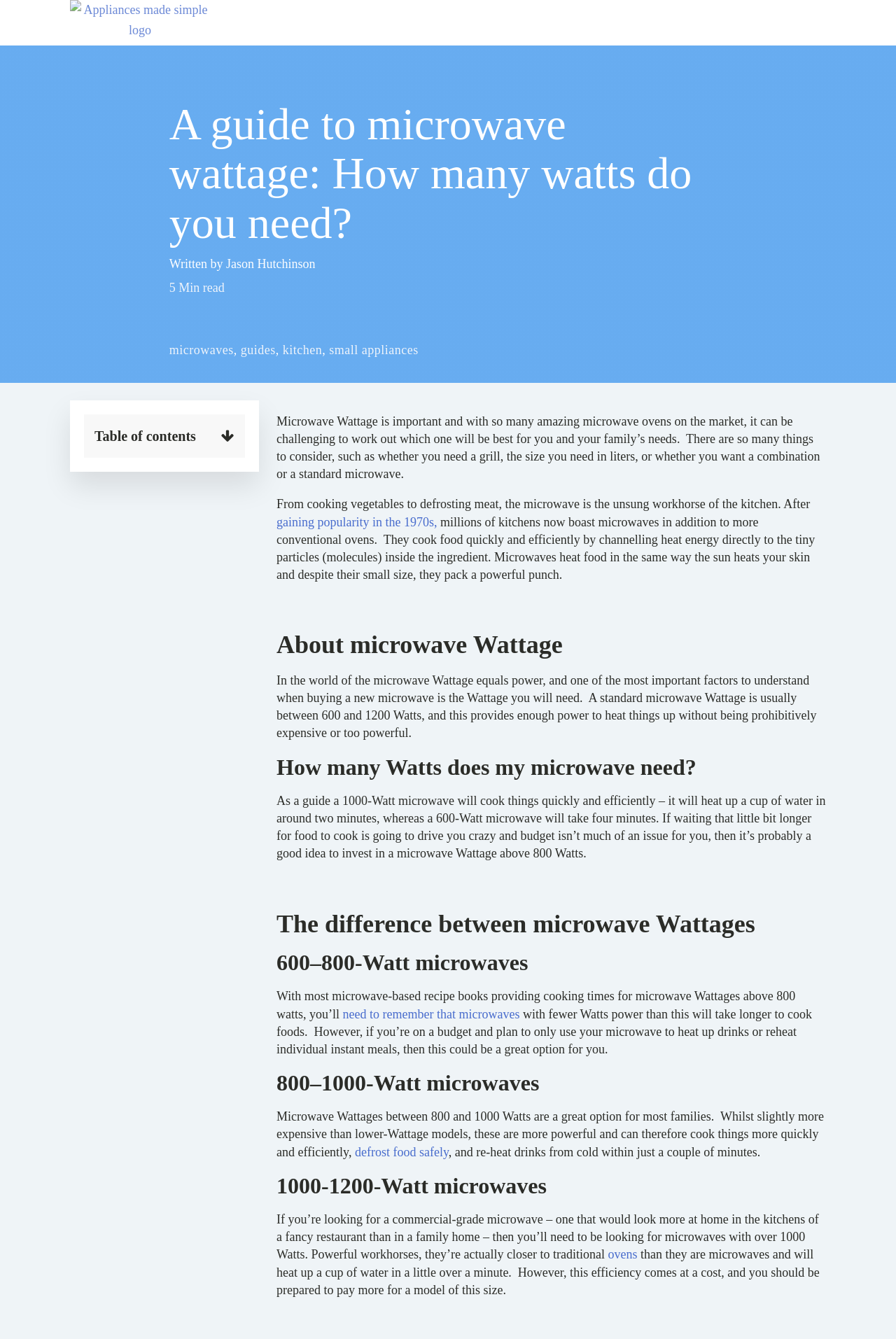Bounding box coordinates are to be given in the format (top-left x, top-left y, bottom-right x, bottom-right y). All values must be floating point numbers between 0 and 1. Provide the bounding box coordinate for the UI element described as: Written by Jason Hutchinson

[0.173, 0.185, 0.352, 0.205]